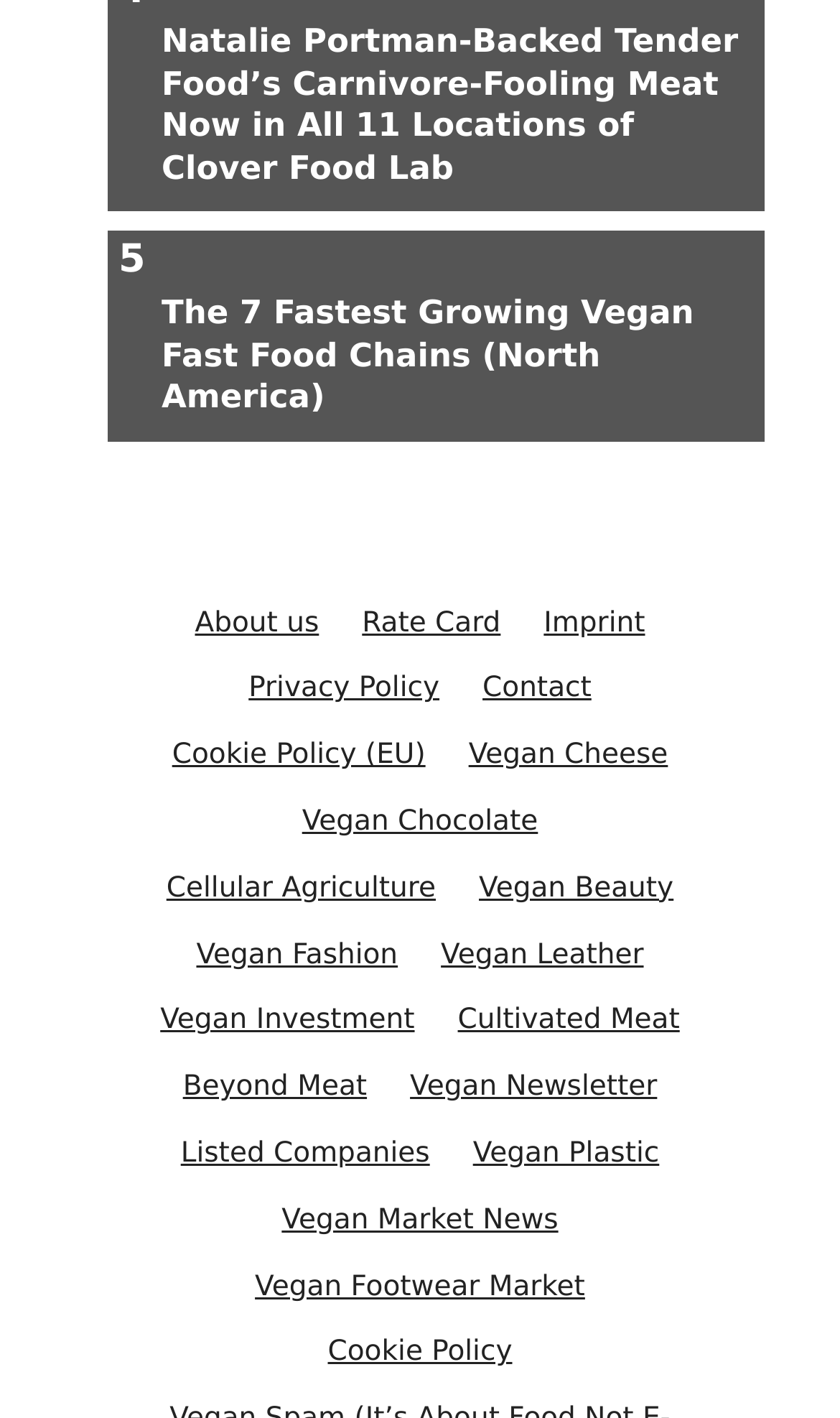Determine the bounding box coordinates (top-left x, top-left y, bottom-right x, bottom-right y) of the UI element described in the following text: Imprint

[0.647, 0.428, 0.768, 0.451]